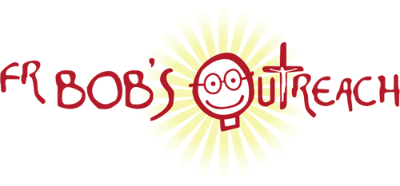What is Father Bob's role?
Please answer the question with as much detail and depth as you can.

The caption describes the logo as featuring a 'playful representation of a clergyman', implying that Father Bob is a clergyman.